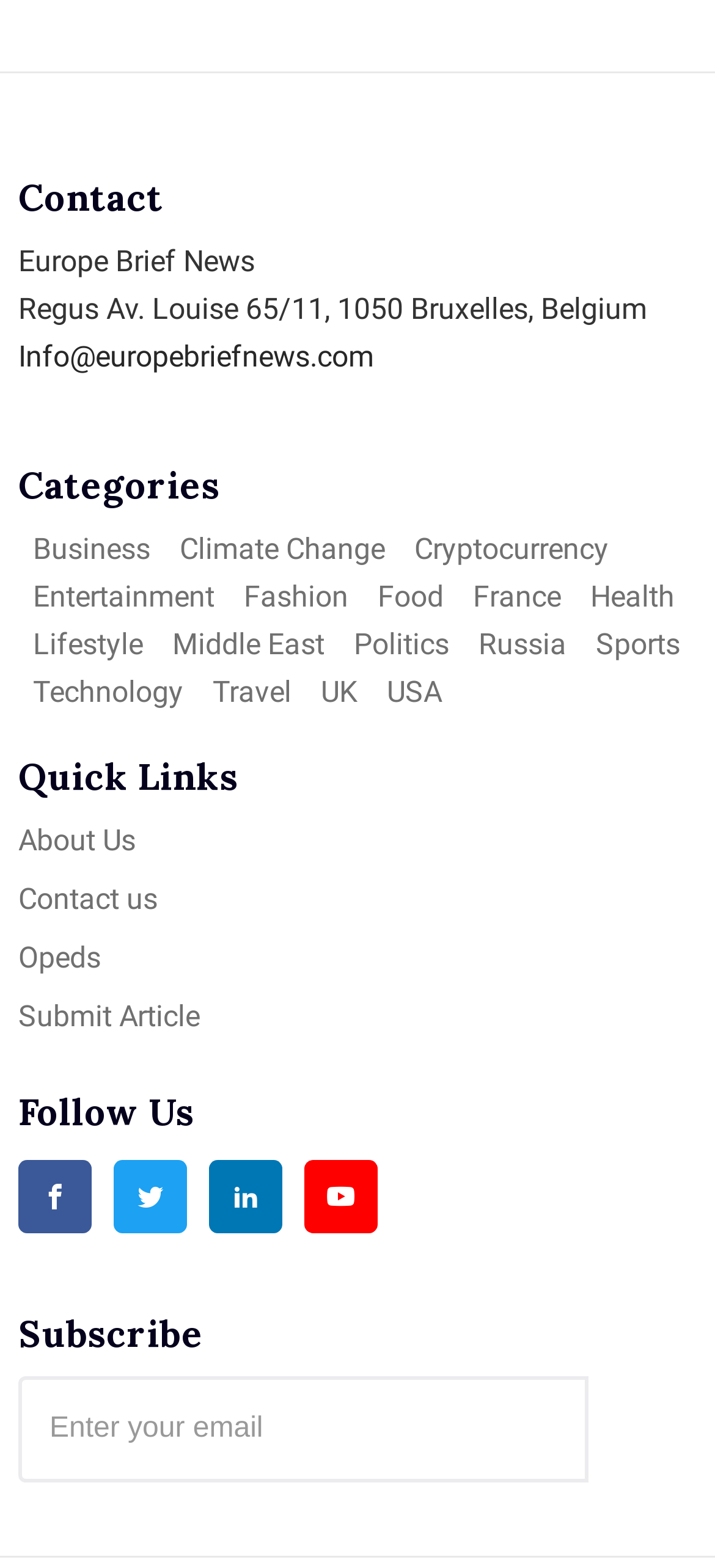Kindly determine the bounding box coordinates for the clickable area to achieve the given instruction: "Follow on Facebook".

[0.026, 0.74, 0.128, 0.786]